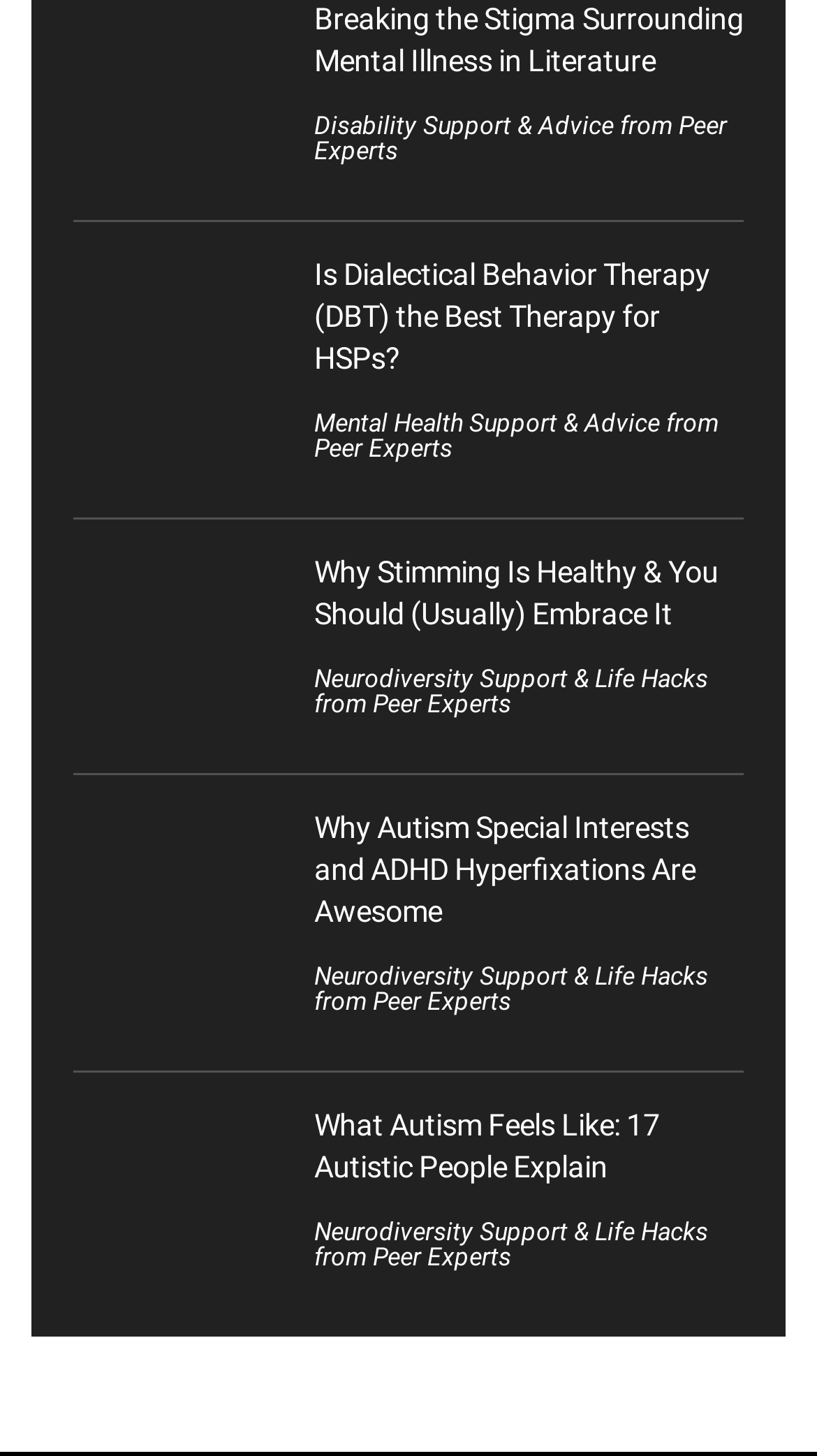Locate the bounding box coordinates of the element I should click to achieve the following instruction: "Discover what autism feels like".

[0.385, 0.854, 0.808, 0.906]